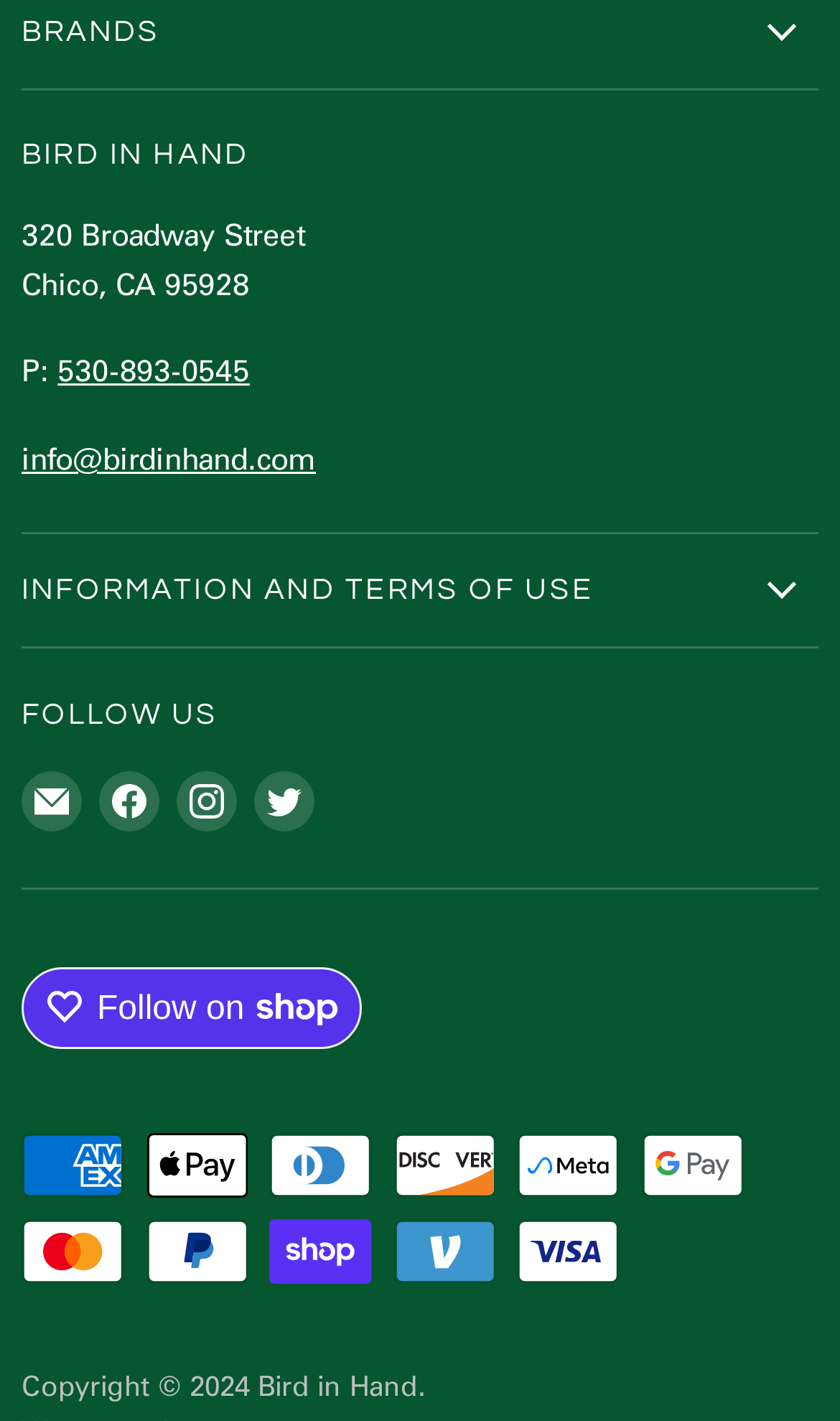Find the bounding box of the UI element described as: "alt="Hunarmund"". The bounding box coordinates should be given as four float values between 0 and 1, i.e., [left, top, right, bottom].

None